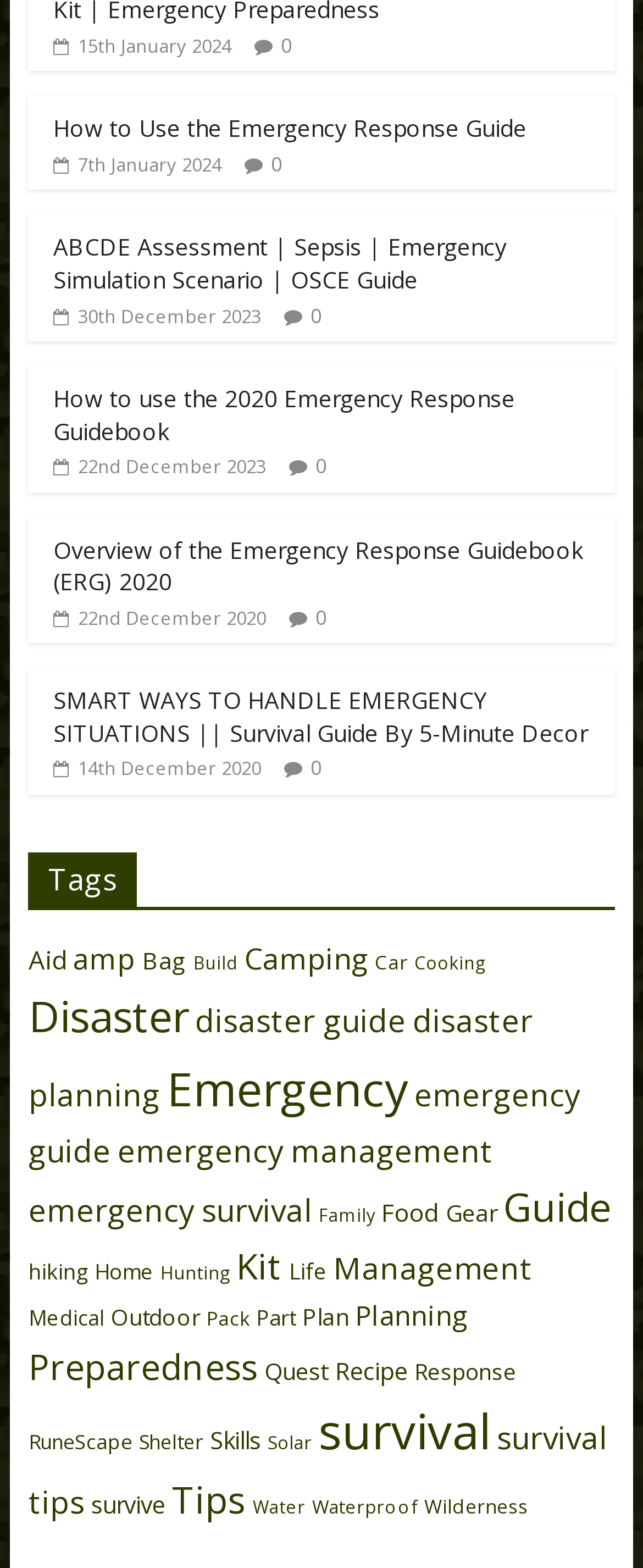Please find the bounding box coordinates for the clickable element needed to perform this instruction: "Go to the home page".

None